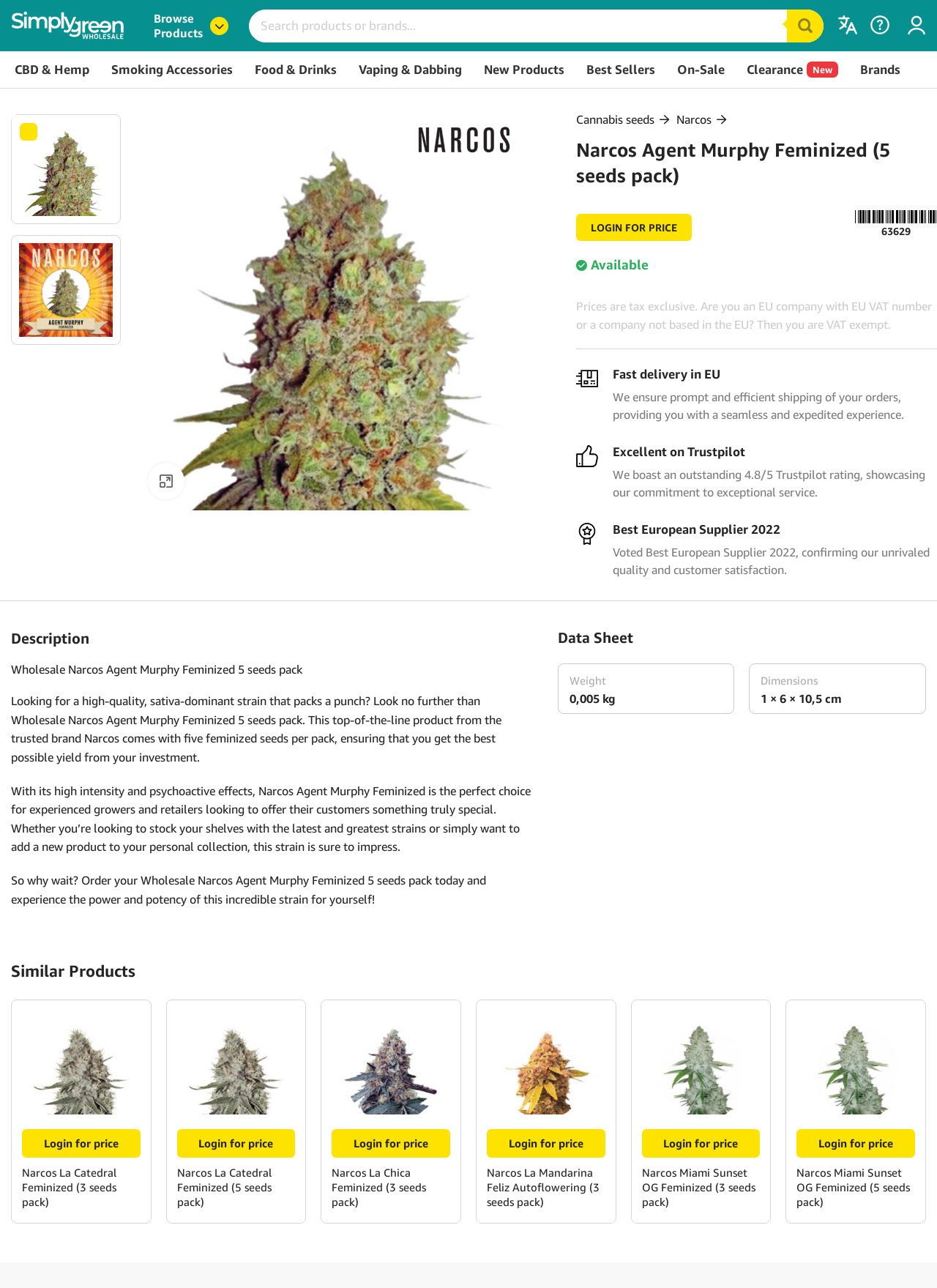Provide the bounding box coordinates for the area that should be clicked to complete the instruction: "Login to view prices".

[0.615, 0.166, 0.738, 0.187]